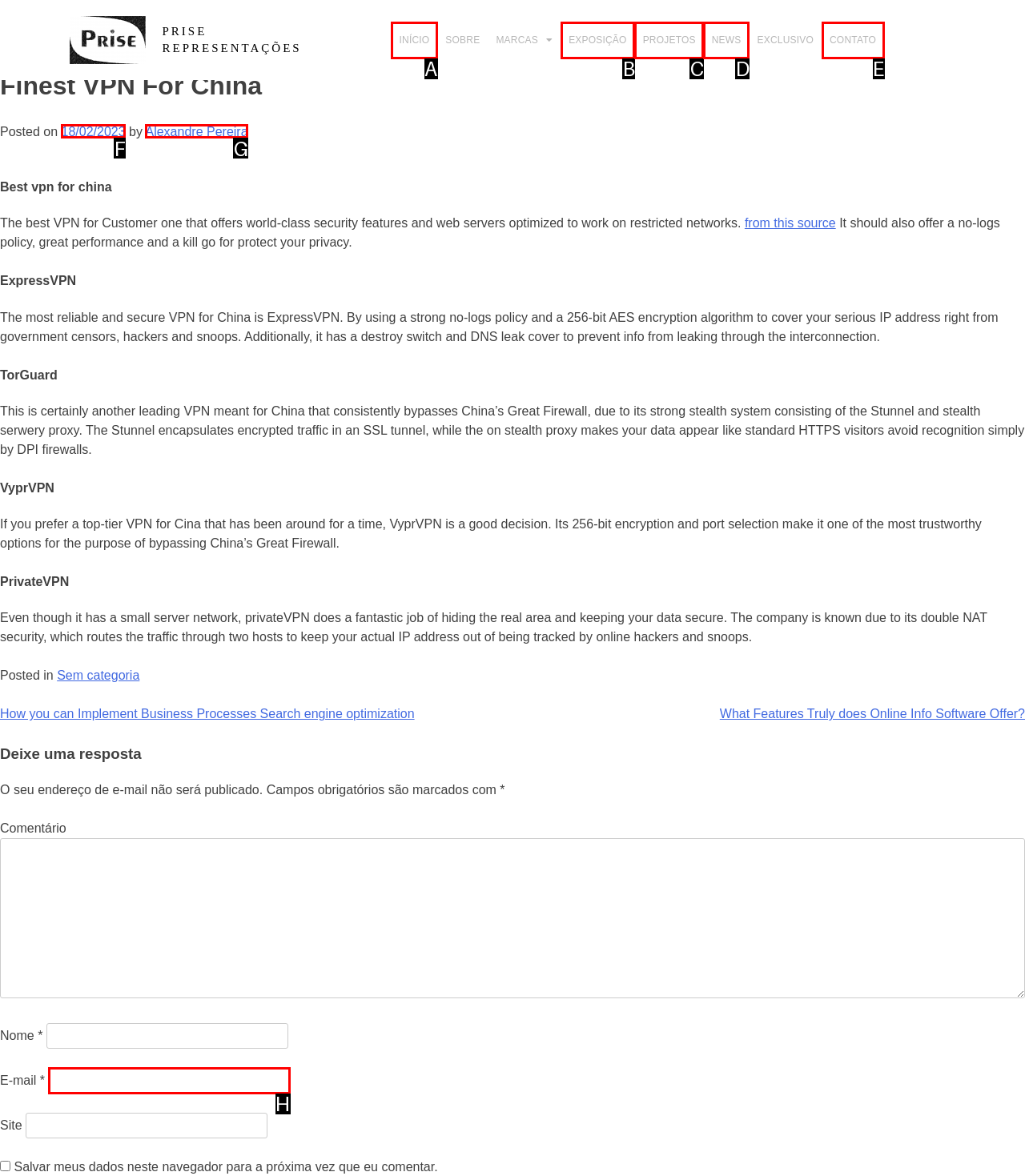Look at the highlighted elements in the screenshot and tell me which letter corresponds to the task: Enter your email in the E-mail textbox.

H